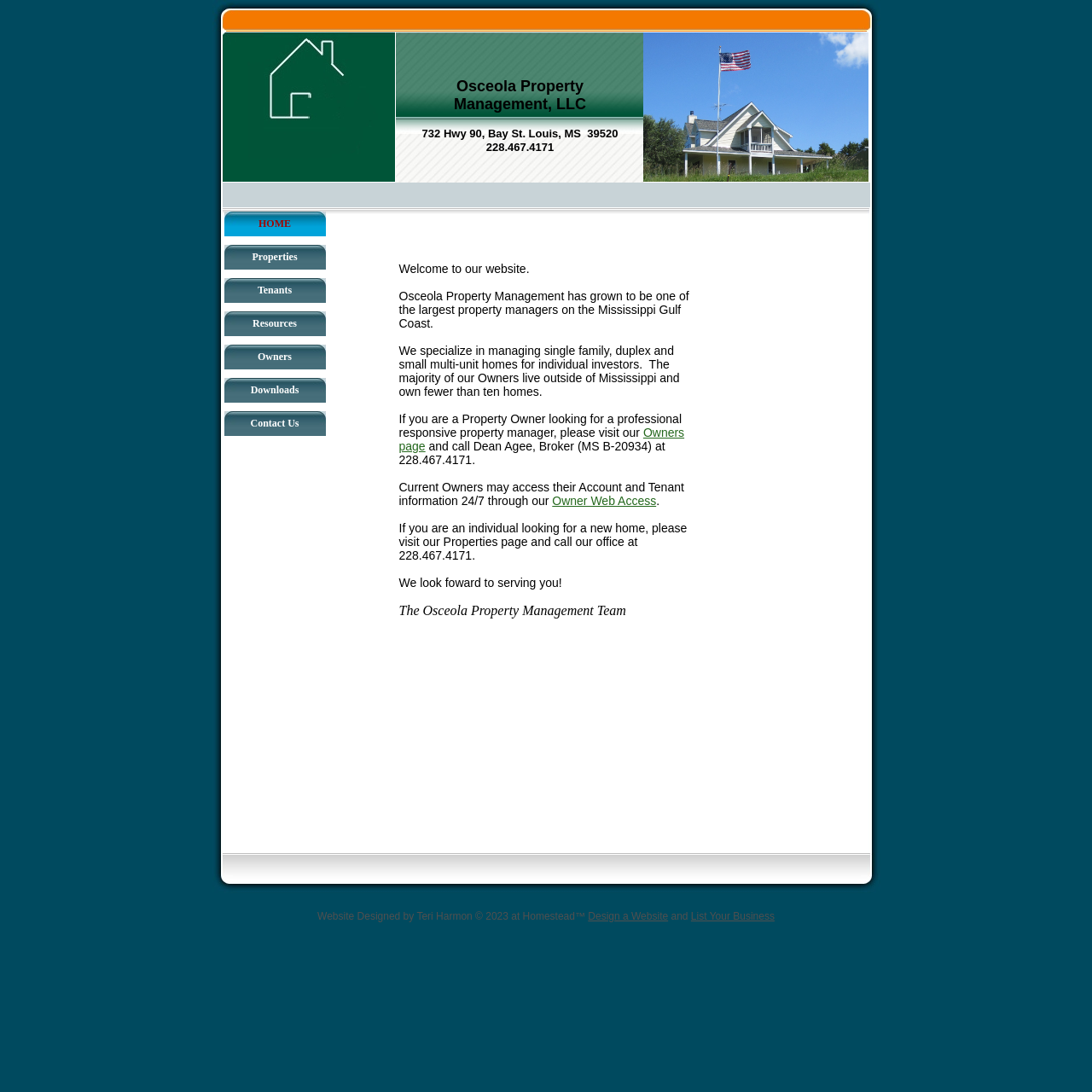What is the purpose of the 'Owners page'?
Using the image as a reference, answer with just one word or a short phrase.

for Property Owners looking for a professional responsive property manager